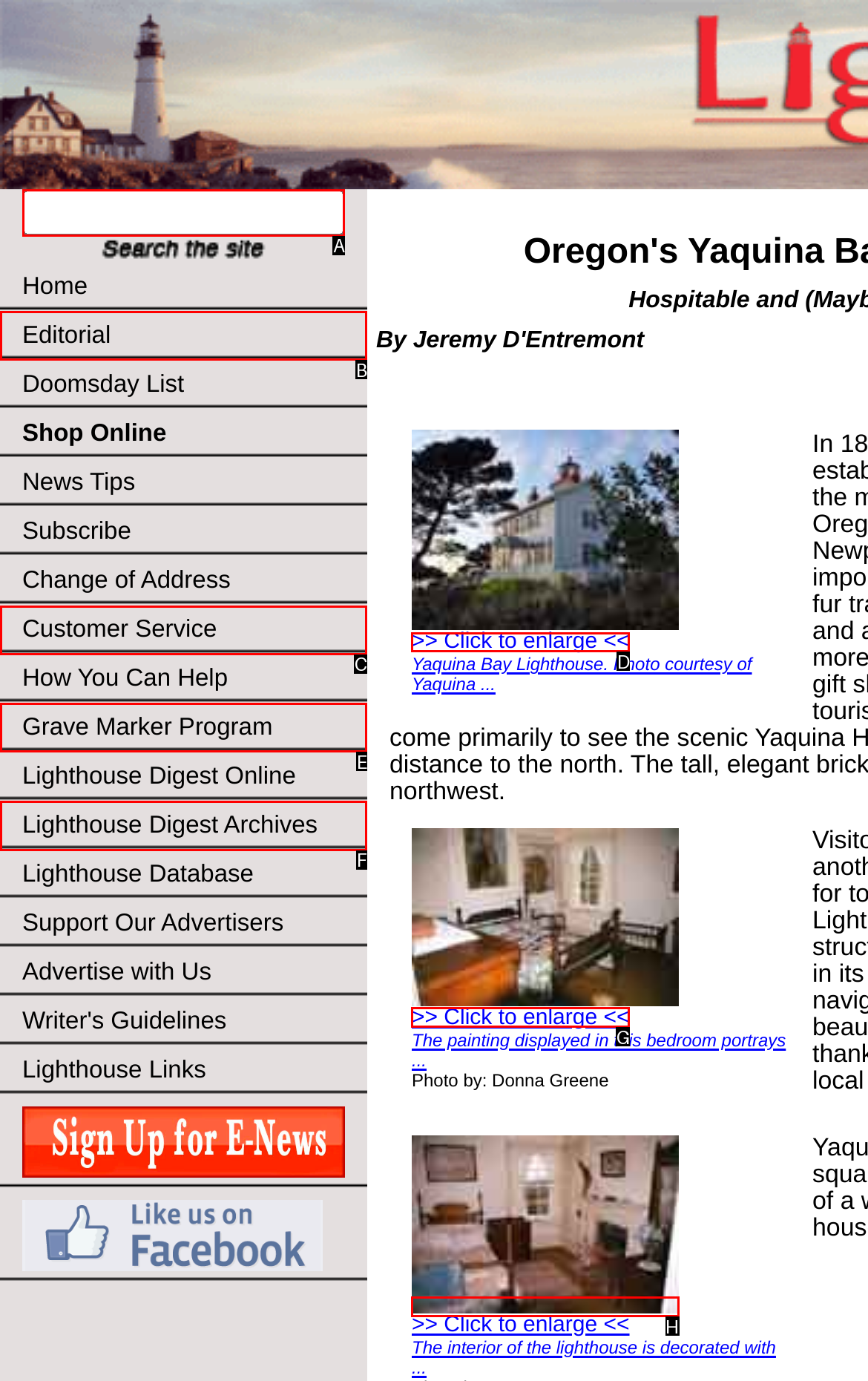Determine which HTML element to click to execute the following task: View Lighthouse Digest Archives Answer with the letter of the selected option.

F